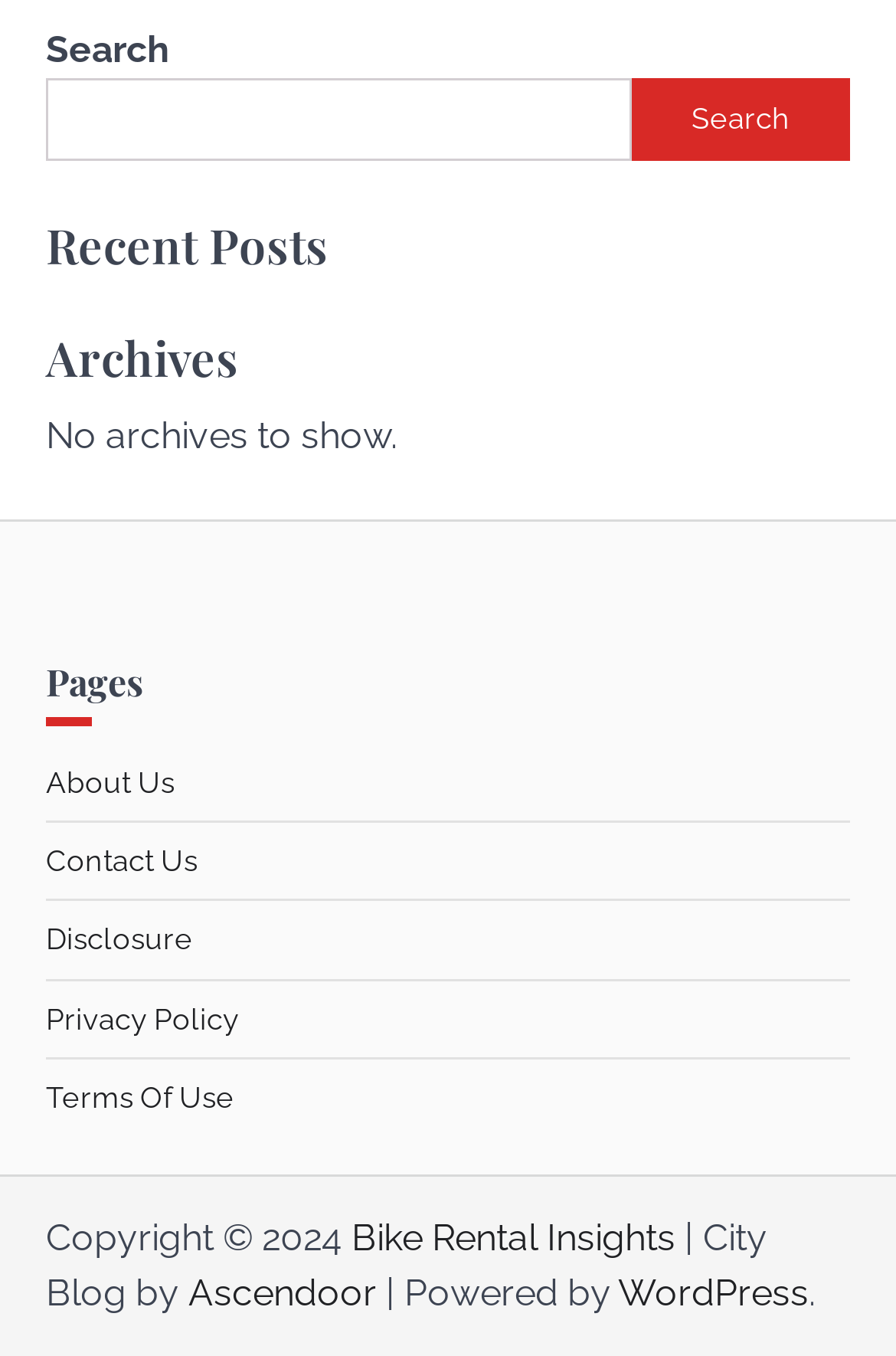Please provide the bounding box coordinates for the UI element as described: "About Us". The coordinates must be four floats between 0 and 1, represented as [left, top, right, bottom].

[0.051, 0.564, 0.195, 0.59]